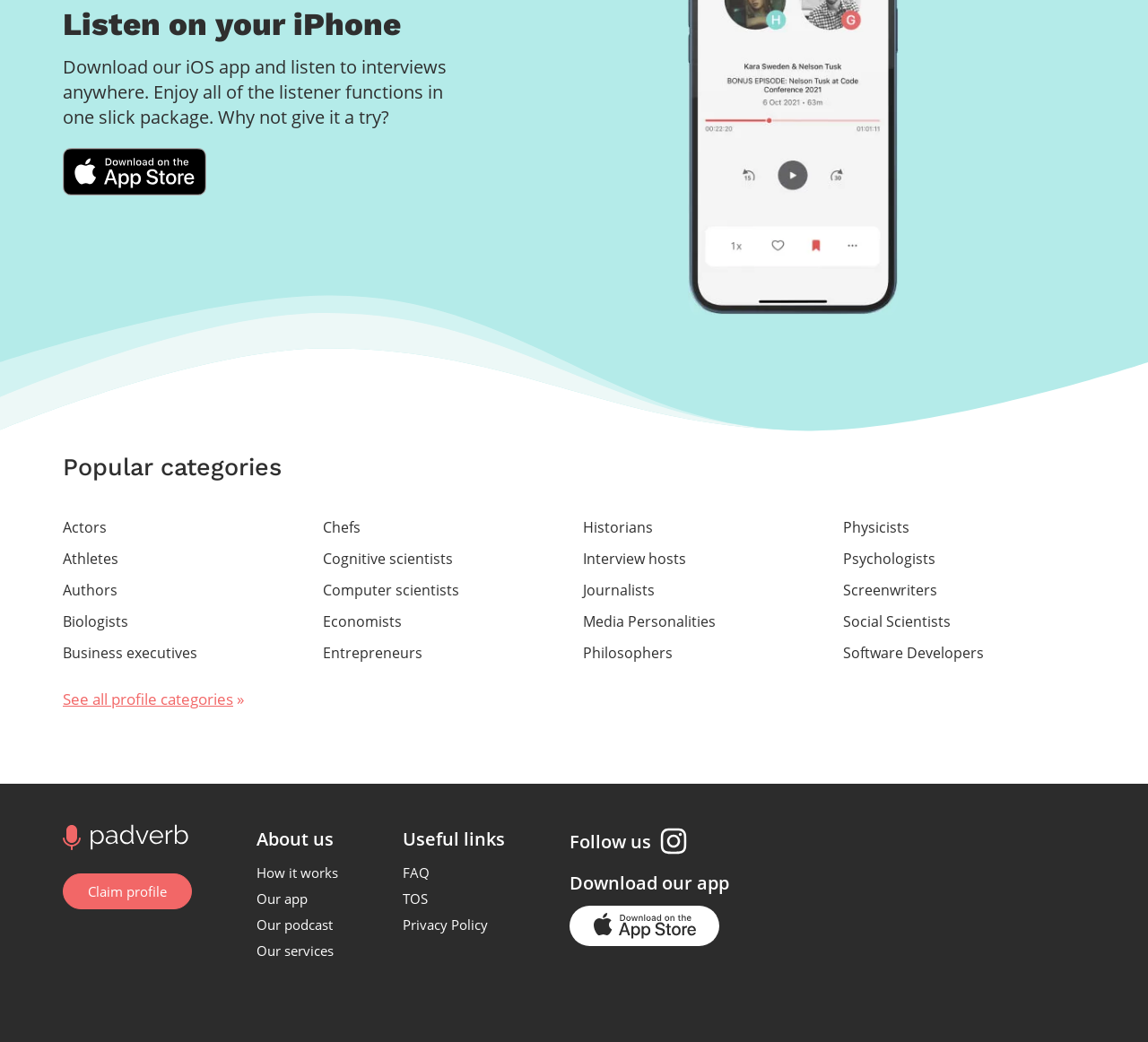Provide a one-word or one-phrase answer to the question:
What is the purpose of the 'Claim profile' link?

To claim a profile